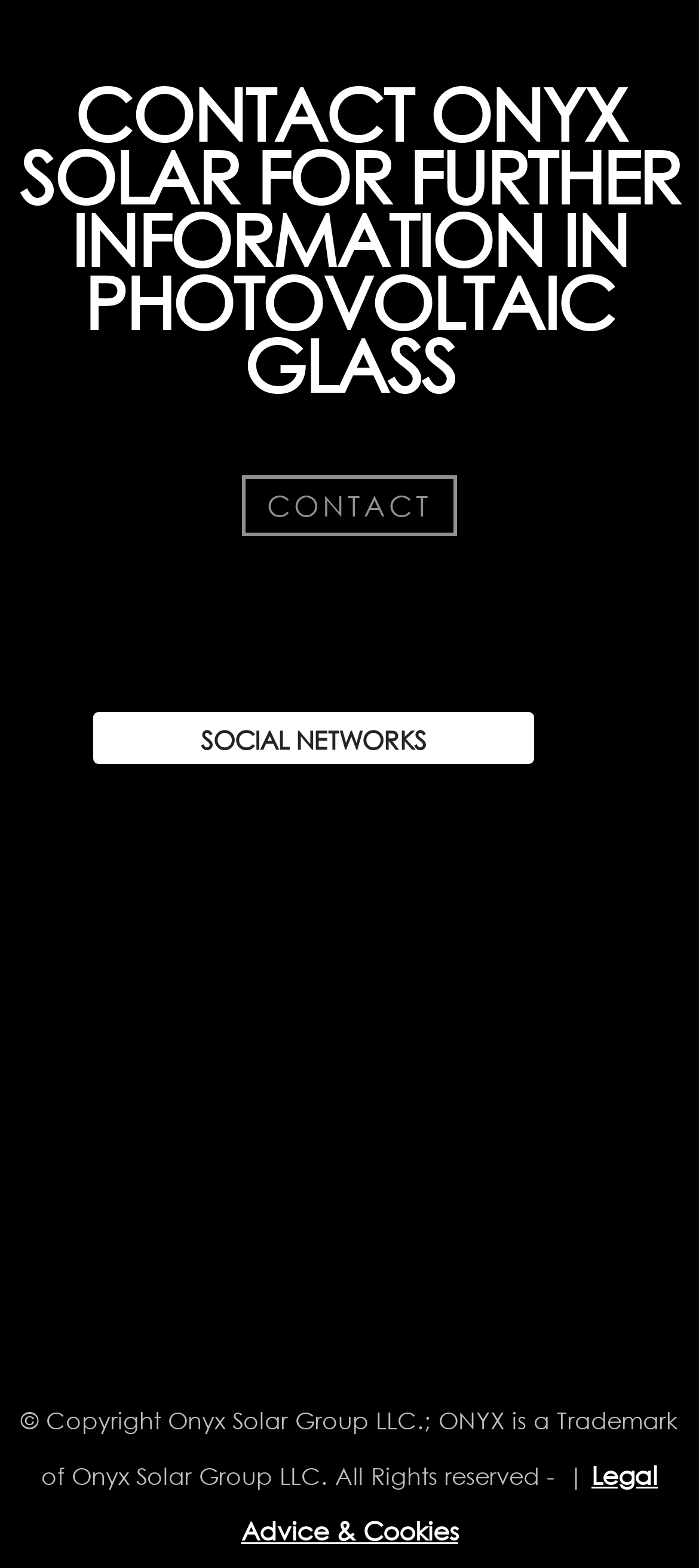Please identify the bounding box coordinates of the area that needs to be clicked to follow this instruction: "Explore the tag '12 step korean skincare'".

None